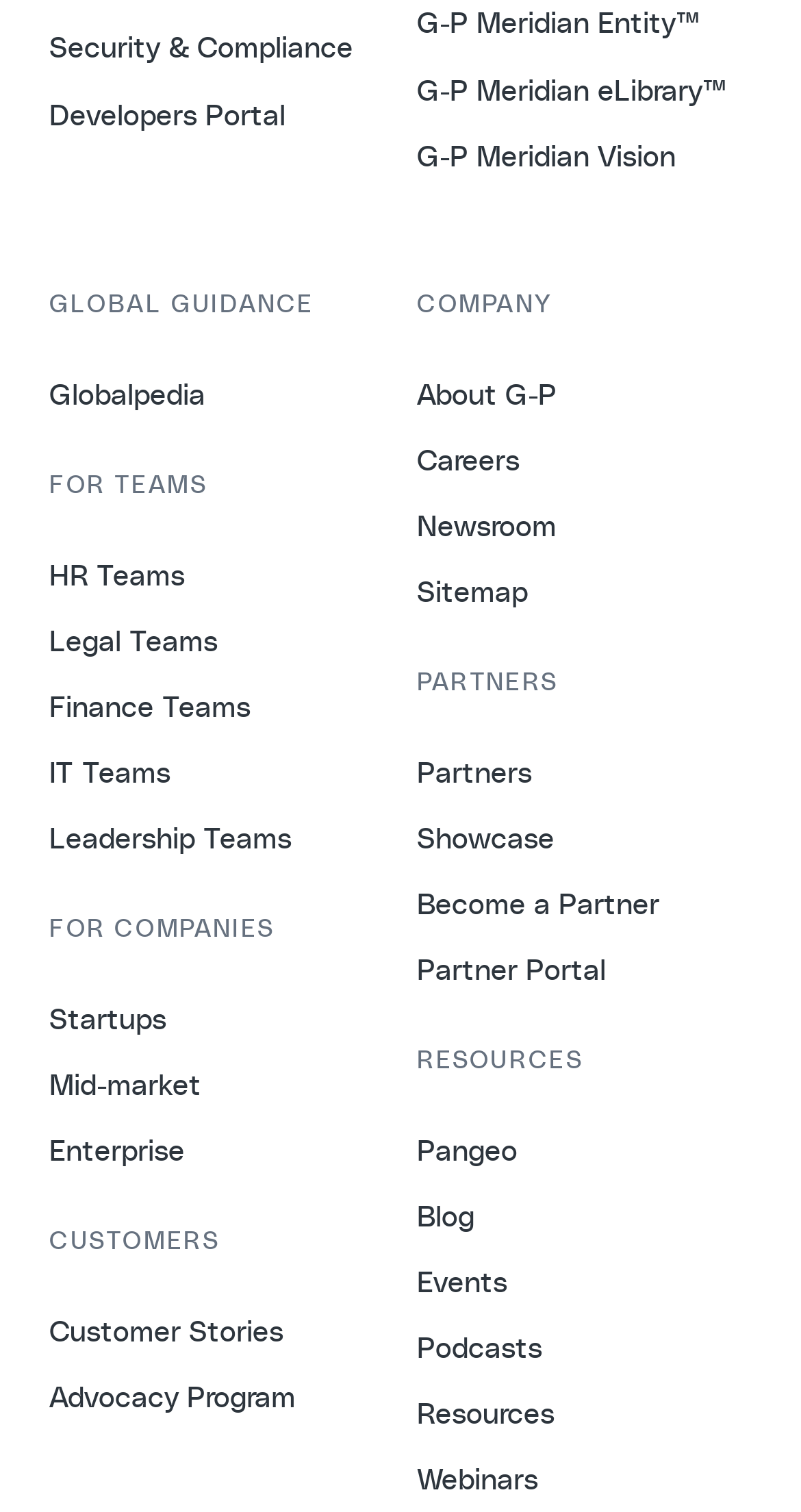Please determine the bounding box coordinates of the element's region to click for the following instruction: "Explore resources on Pangeo".

[0.521, 0.75, 0.646, 0.771]